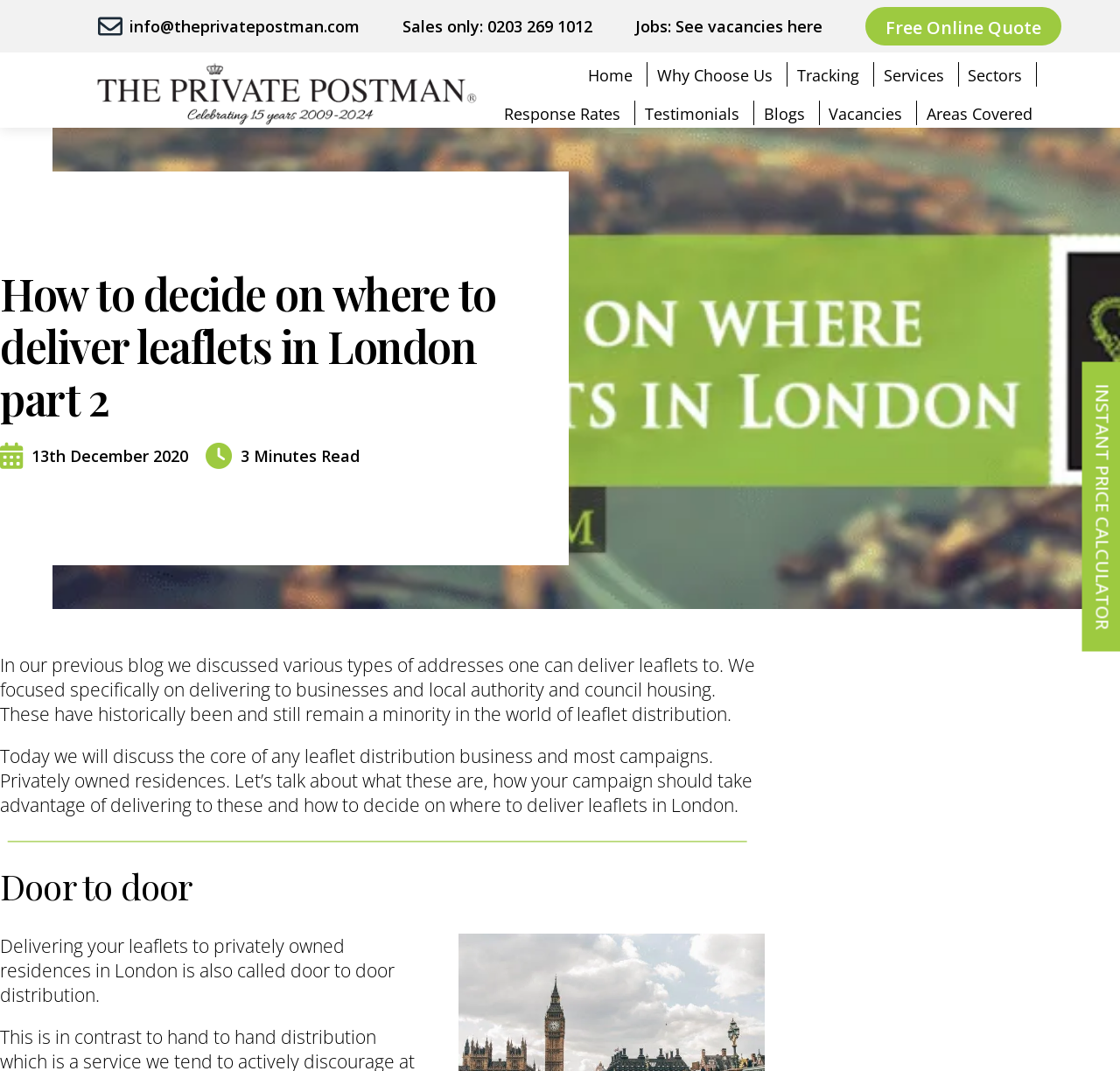Please find and generate the text of the main header of the webpage.

How to decide on where to deliver leaflets in London part 2